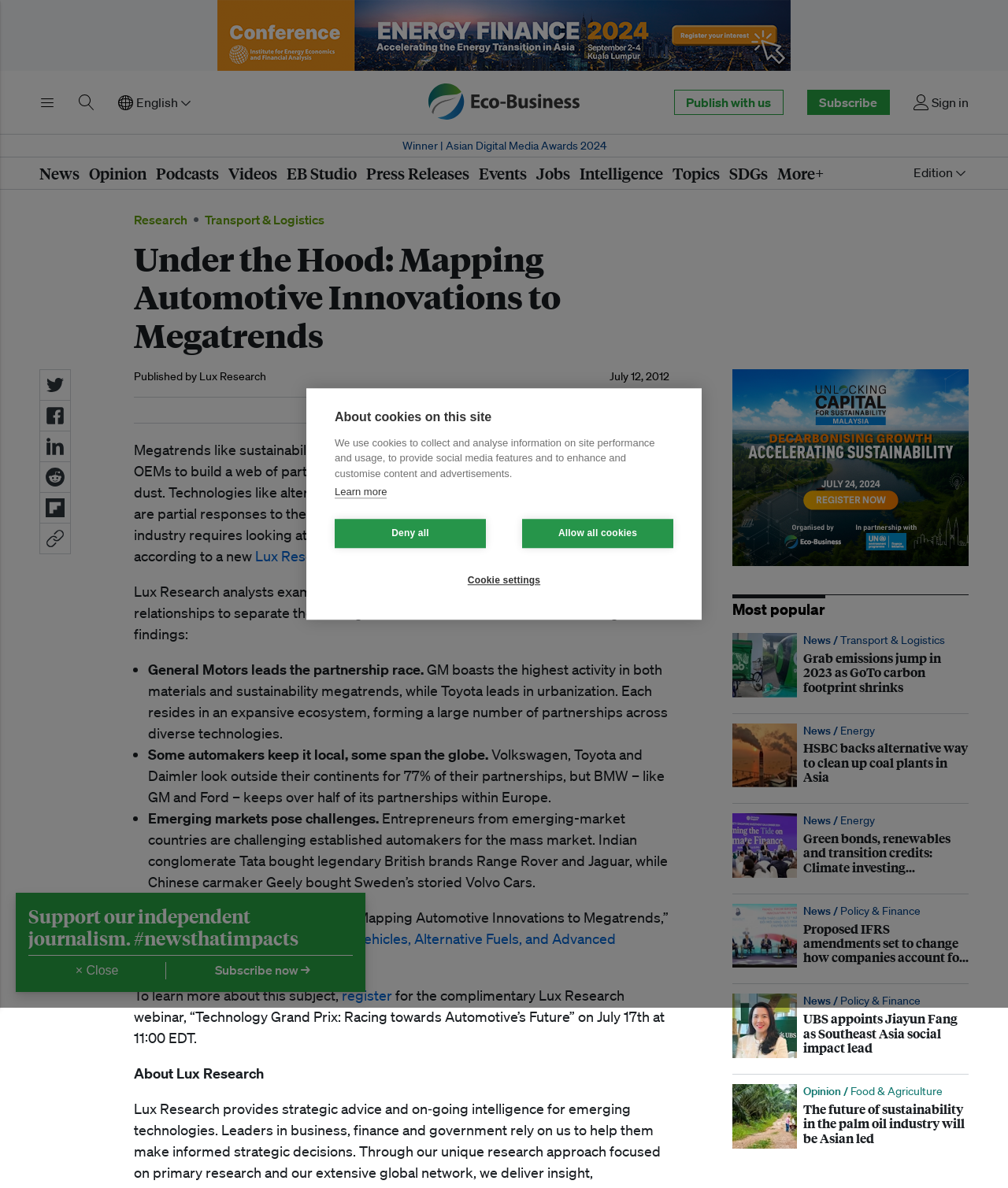Locate the bounding box coordinates of the item that should be clicked to fulfill the instruction: "Share on Twitter".

[0.039, 0.311, 0.07, 0.337]